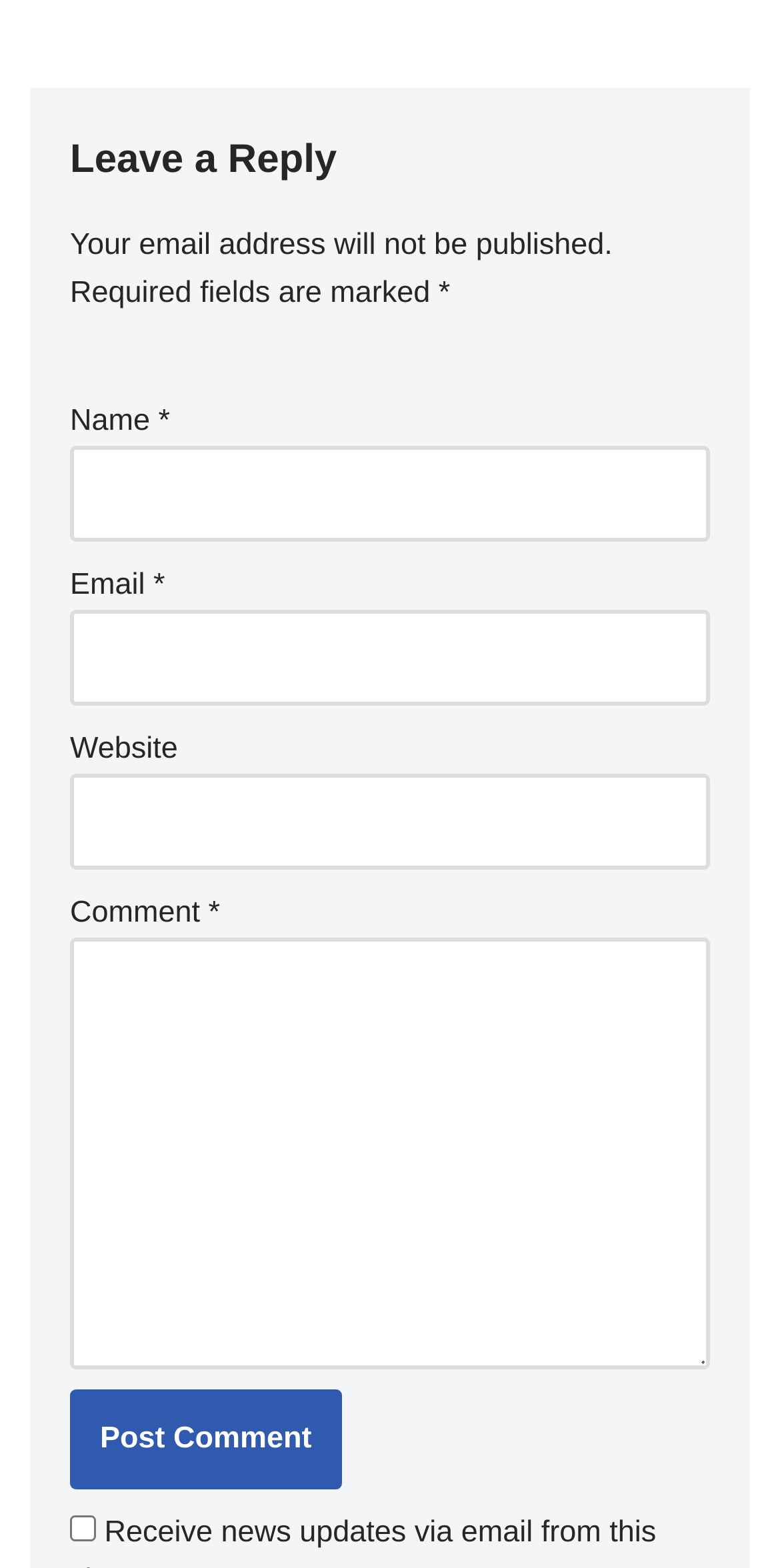Provide the bounding box coordinates for the UI element described in this sentence: "parent_node: Email * aria-describedby="email-notes" name="email"". The coordinates should be four float values between 0 and 1, i.e., [left, top, right, bottom].

[0.09, 0.389, 0.91, 0.45]